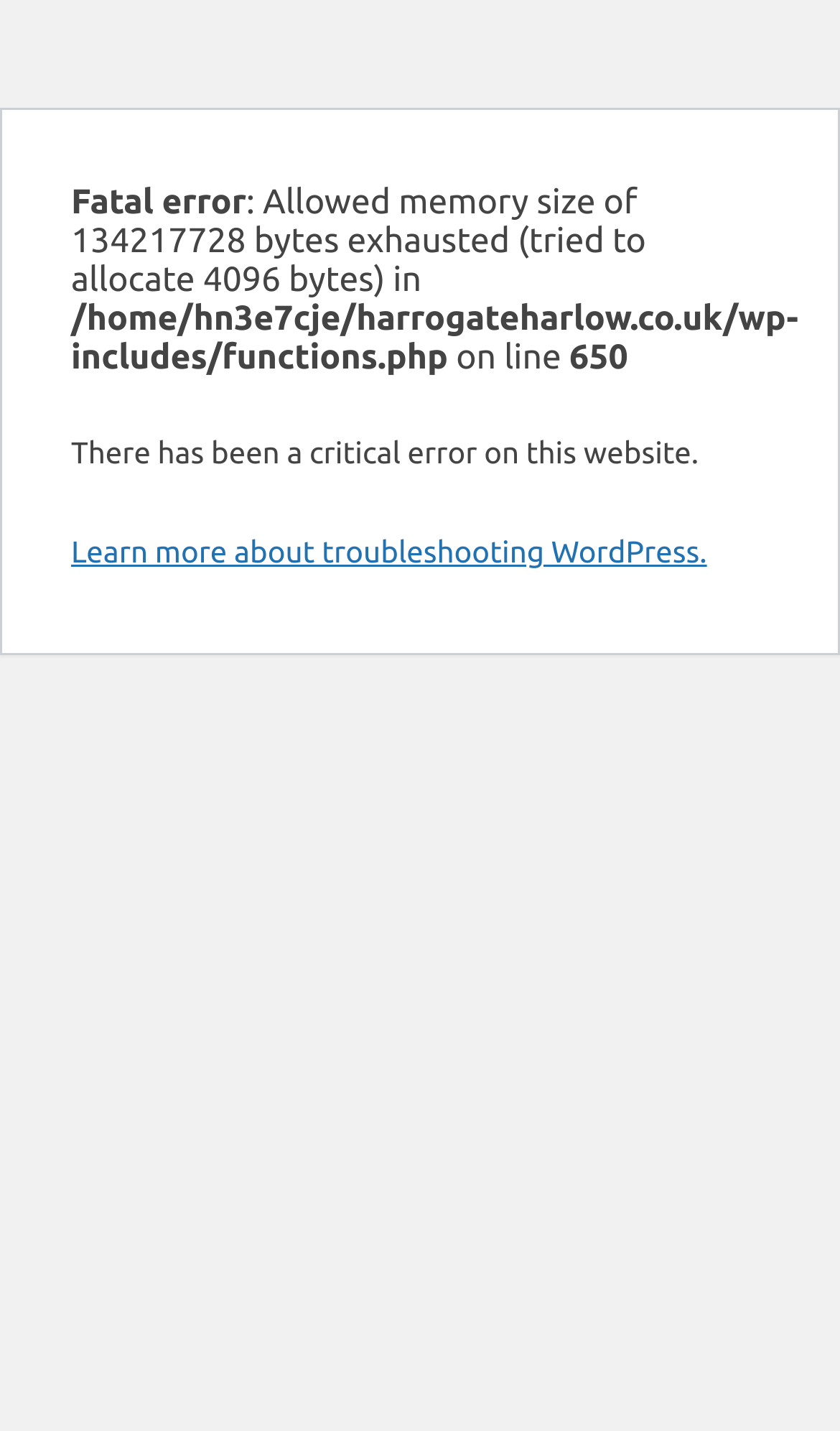Please provide the bounding box coordinates for the UI element as described: "Learn more about troubleshooting WordPress.". The coordinates must be four floats between 0 and 1, represented as [left, top, right, bottom].

[0.085, 0.373, 0.842, 0.398]